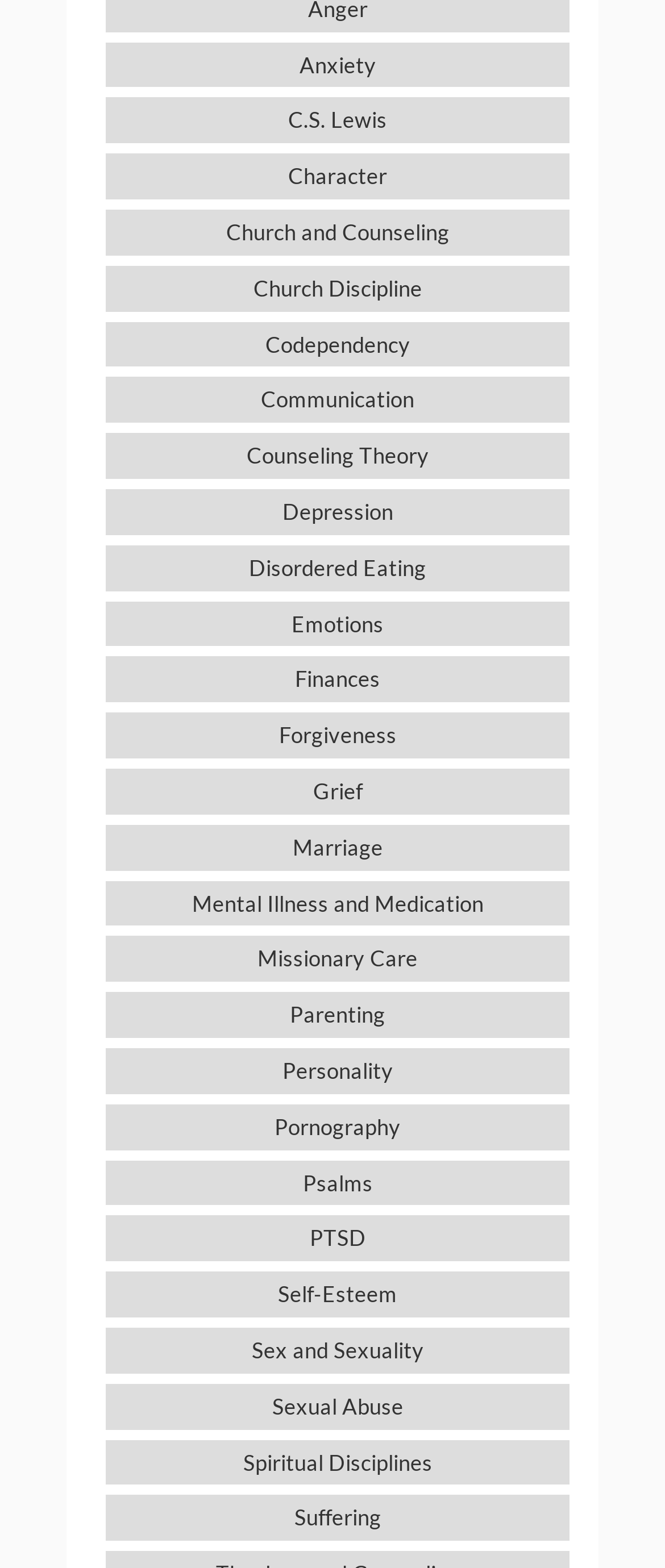Please answer the following question using a single word or phrase: 
What is the width of each topic link?

0.697